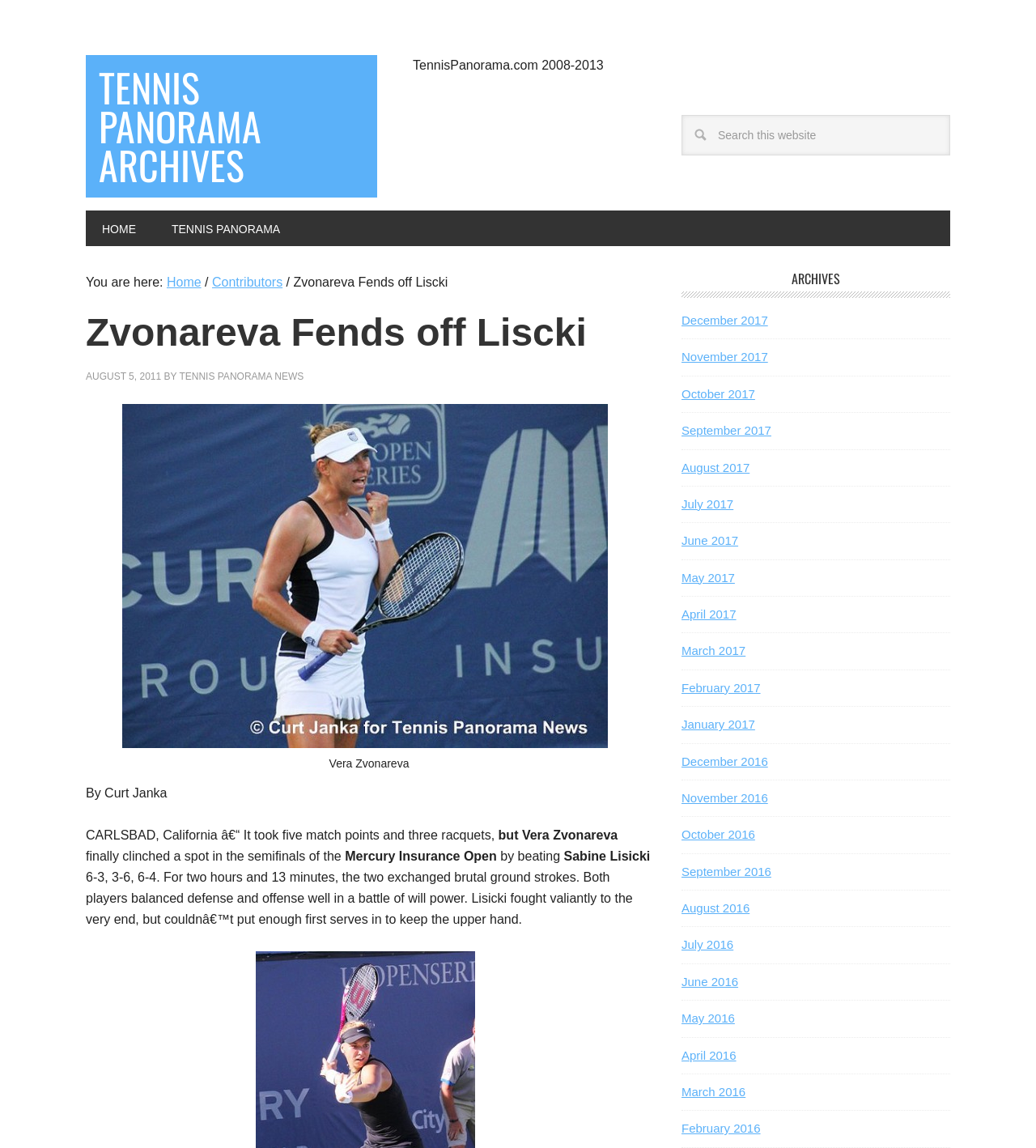Provide the bounding box coordinates of the HTML element described as: "name="s" placeholder="Search this website"". The bounding box coordinates should be four float numbers between 0 and 1, i.e., [left, top, right, bottom].

[0.658, 0.1, 0.917, 0.135]